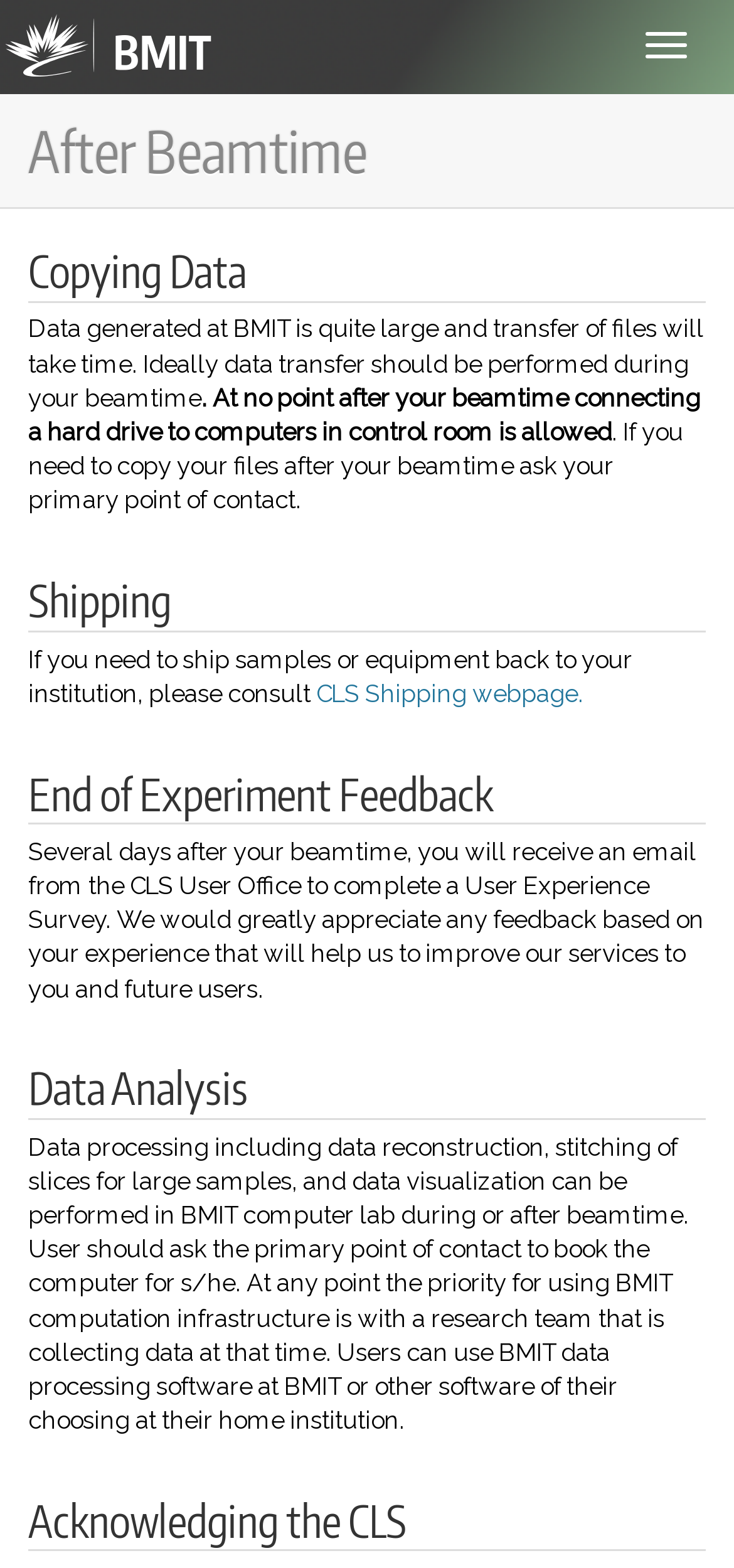Where can users find information on shipping samples?
Look at the screenshot and respond with one word or a short phrase.

CLS Shipping webpage